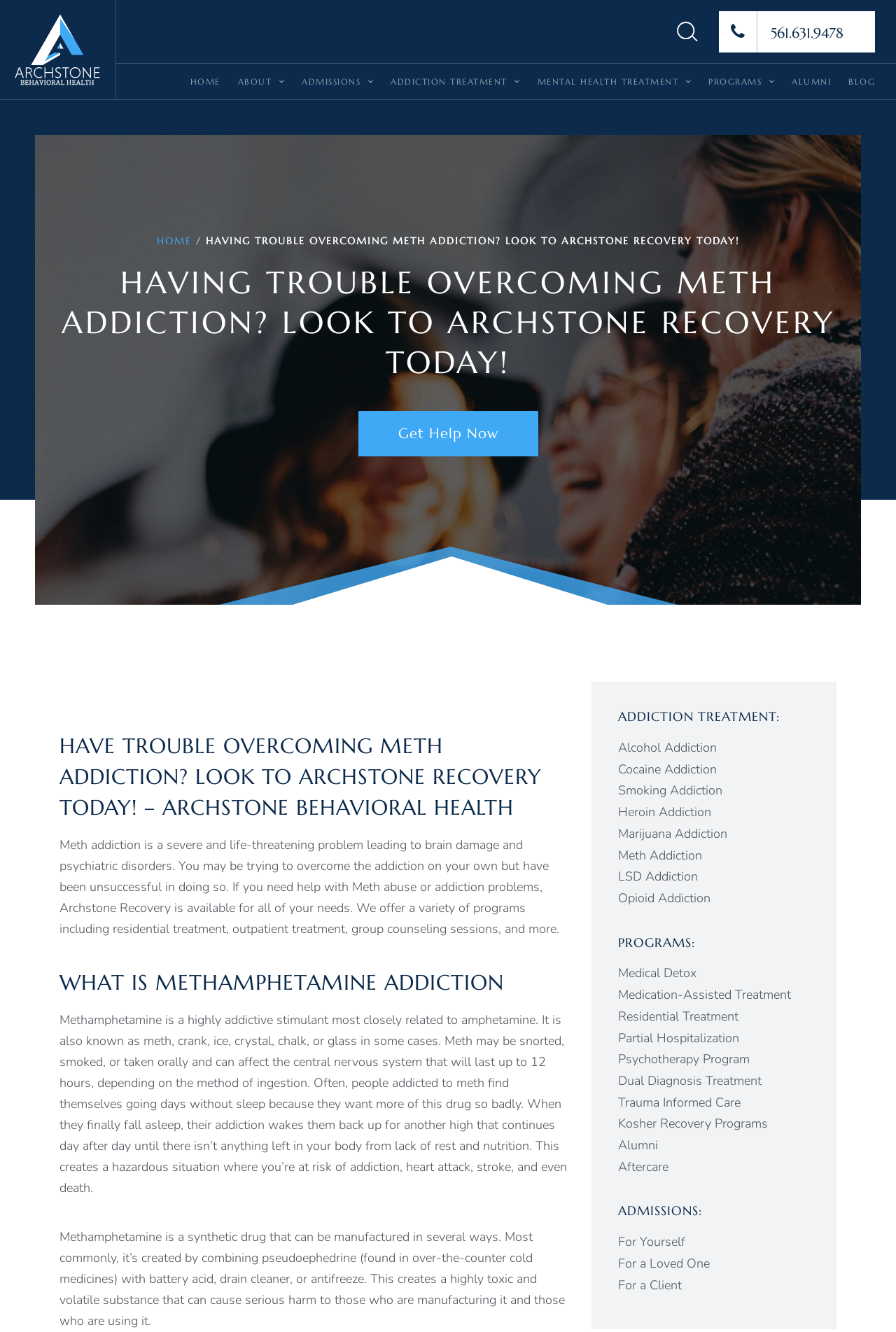Identify the bounding box coordinates for the UI element described by the following text: "For a Loved One". Provide the coordinates as four float numbers between 0 and 1, in the format [left, top, right, bottom].

[0.69, 0.942, 0.792, 0.955]